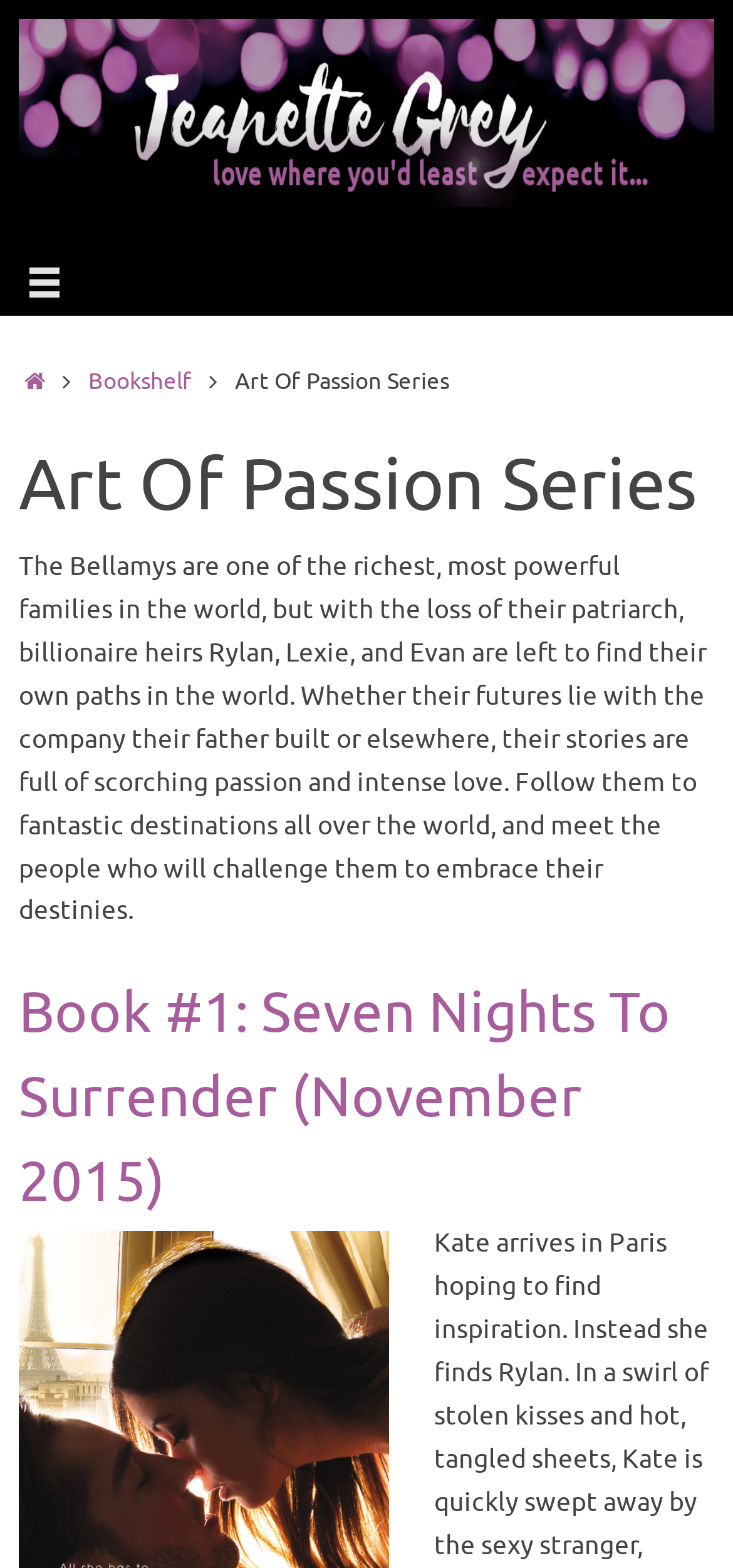Using a single word or phrase, answer the following question: 
What is the name of the series?

Art Of Passion Series